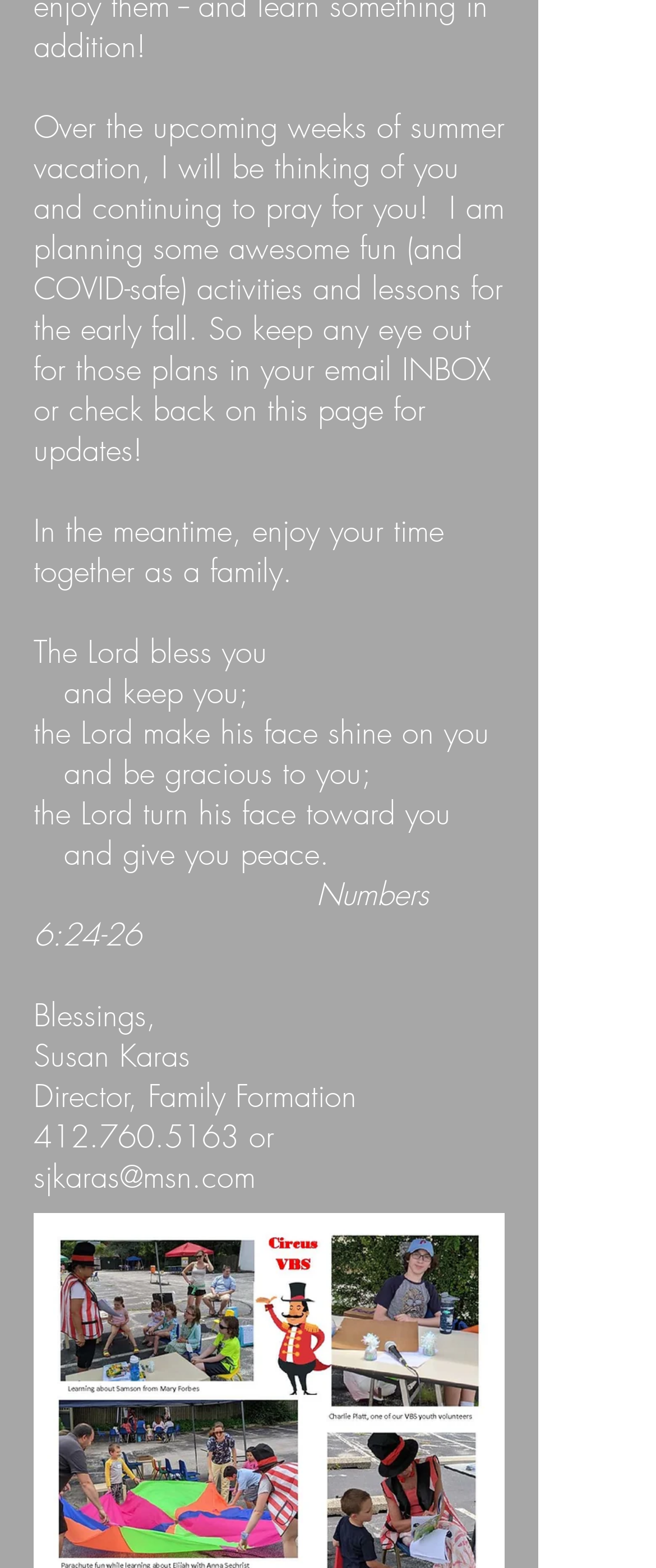What is the biblical reference mentioned?
Look at the image and respond with a one-word or short phrase answer.

Numbers 6:24-26